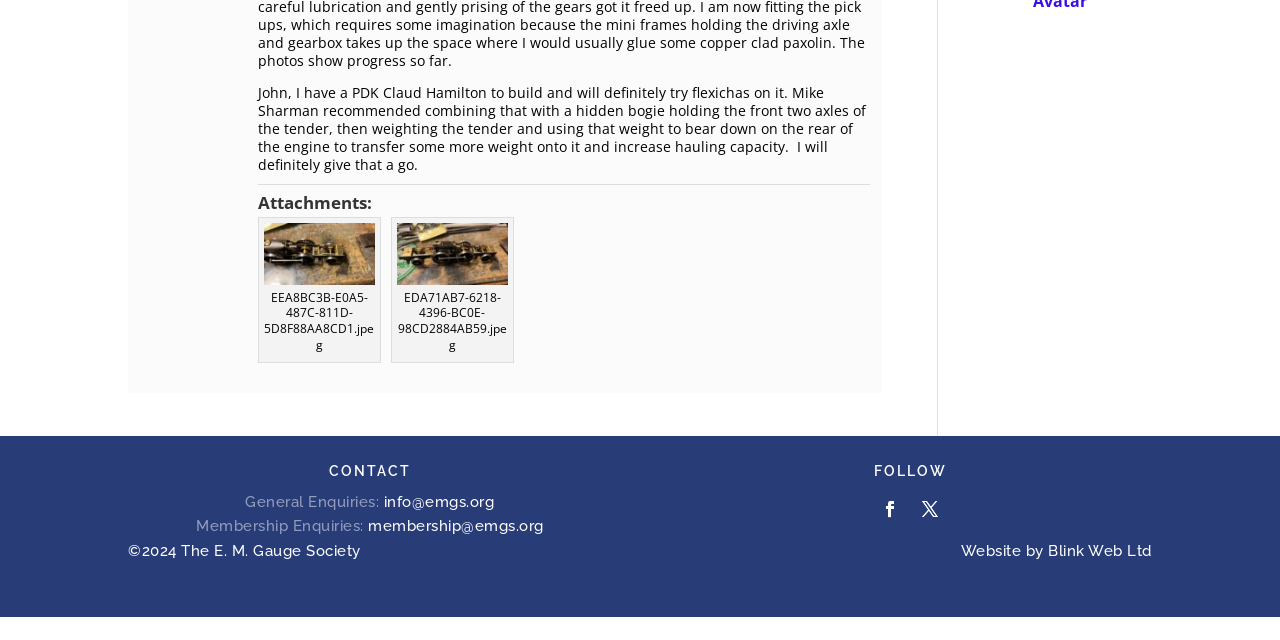Determine the bounding box coordinates of the UI element that matches the following description: "EDA71AB7-6218-4396-BC0E-98CD2884AB59.jpeg". The coordinates should be four float numbers between 0 and 1 in the format [left, top, right, bottom].

[0.311, 0.451, 0.396, 0.551]